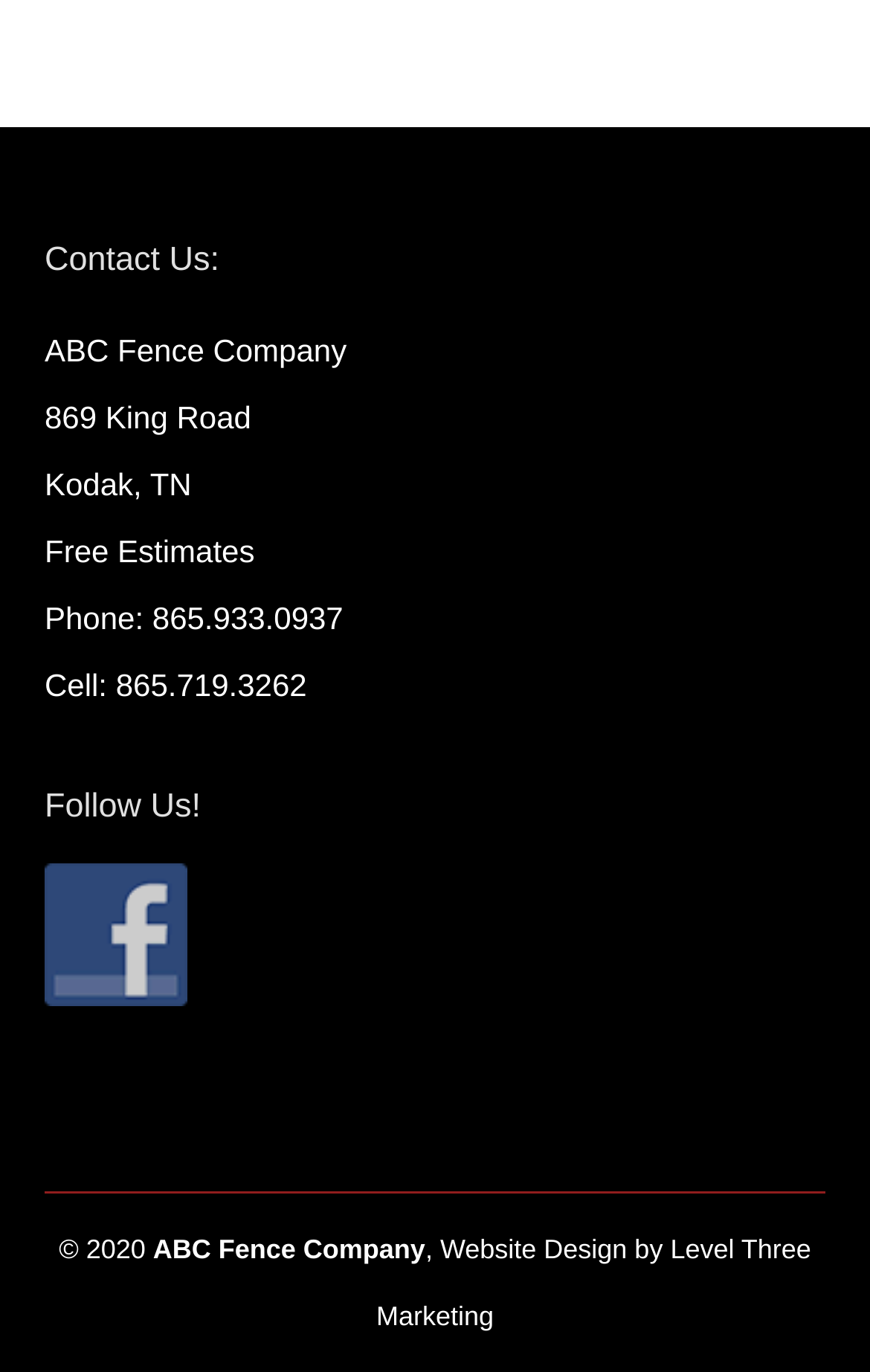What is the company name?
Using the image as a reference, answer with just one word or a short phrase.

ABC Fence Company